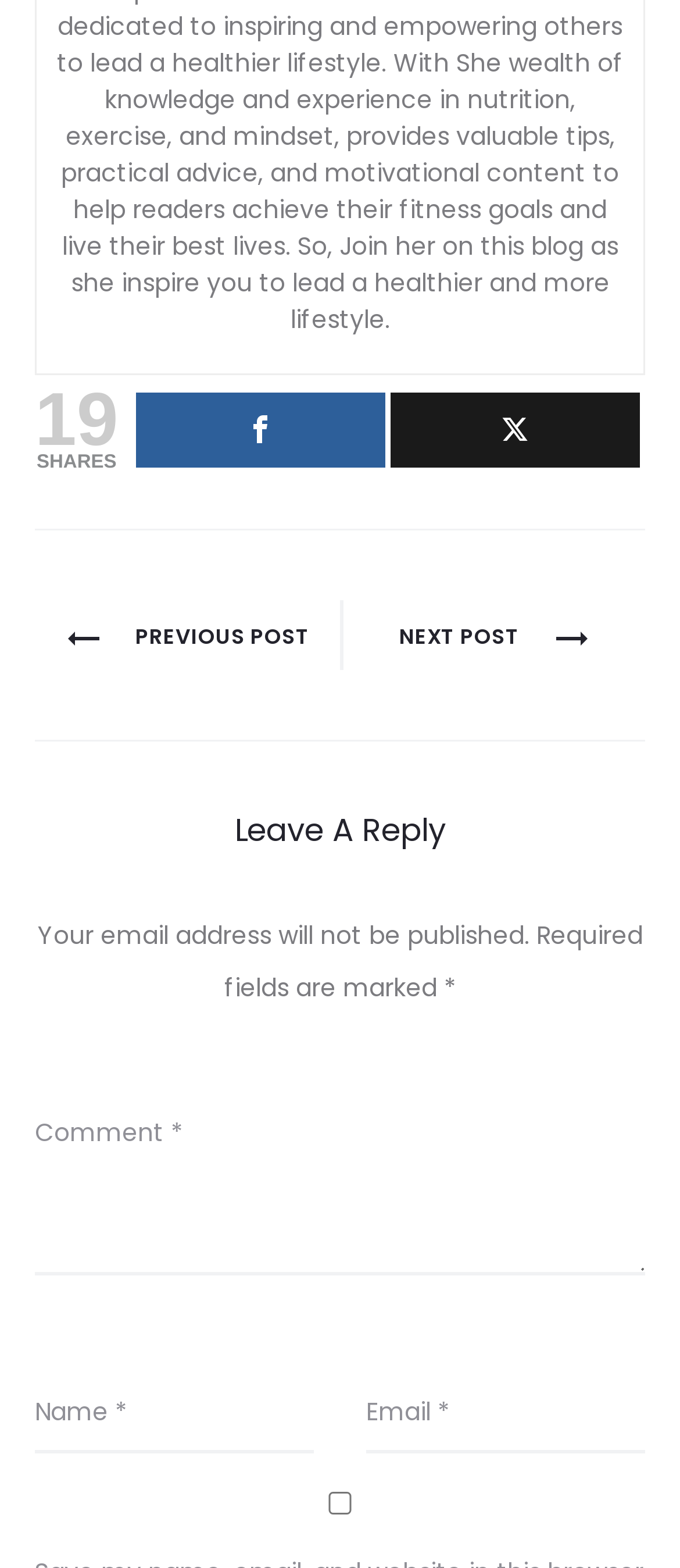How many navigation links are available in the 'Posts' section?
Look at the image and provide a short answer using one word or a phrase.

Two